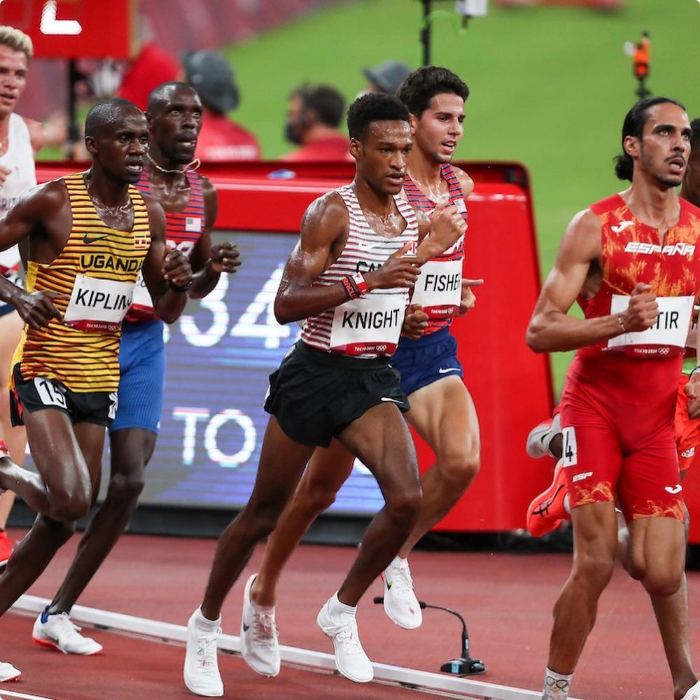Offer an in-depth caption for the image presented.

The image captures a dynamic moment from the men’s 5,000m final at the 2020 Tokyo Olympic Games. In the foreground, Justyn Knight is seen competing among other elite runners. He is dressed in a Canadian uniform, characterized by a red and white striped design, and displaying a focused expression as he strides forward. The race atmosphere is charged with intensity, with athletes pushing their limits against each other. Visible competitors include a runner from Uganda, wearing a yellow and black striped kit, and another in a red and yellow outfit representing Spain. The background is filled with spectators and Olympic signage, signifying the high-stakes environment of the event. Knight ultimately achieved a seventh-place finish in this prestigious race, marking a significant moment in his athletic career.